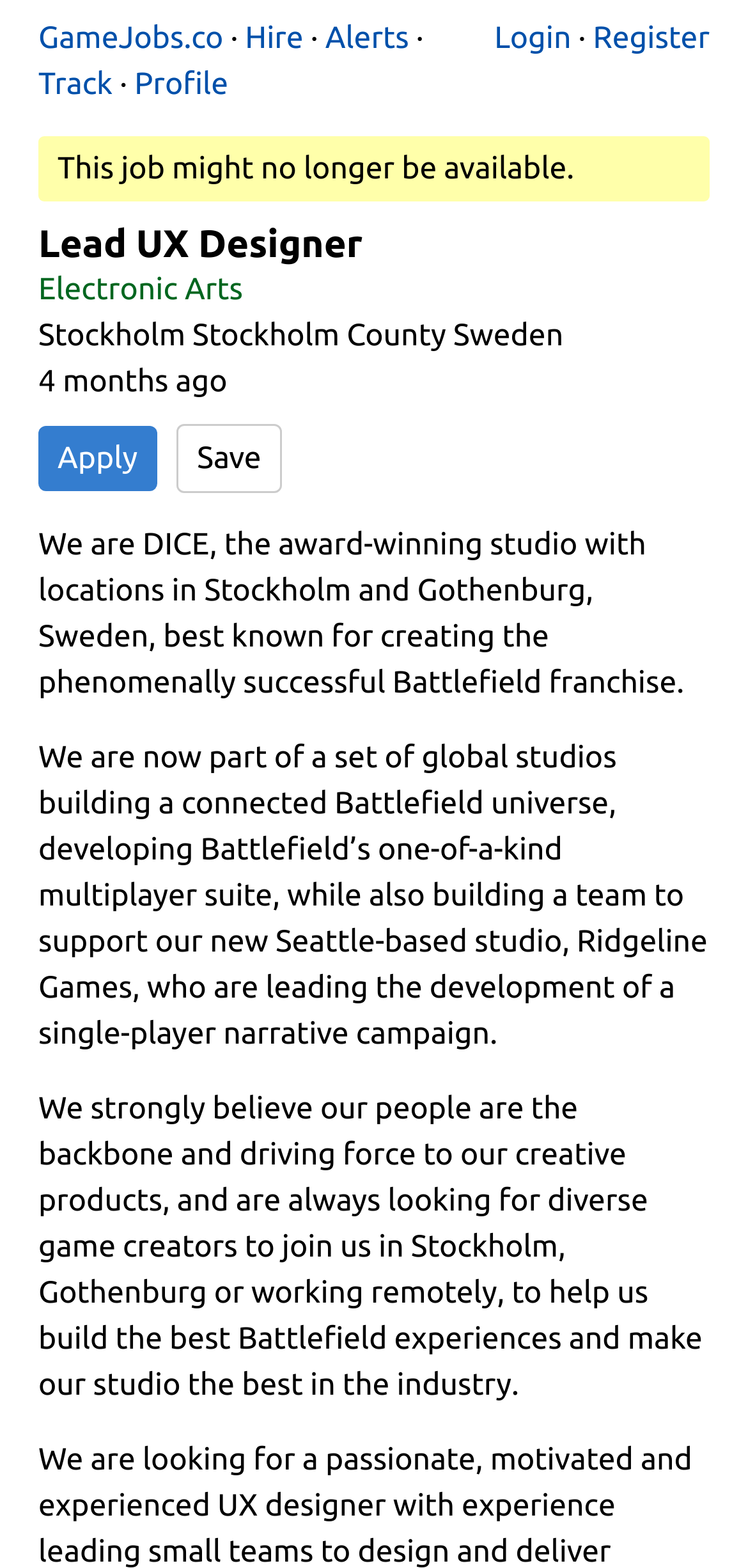Please examine the image and answer the question with a detailed explanation:
How long ago was the job posted?

I found the time the job was posted by looking at the static text element with the text '4 months ago' which is located at the coordinates [0.051, 0.232, 0.304, 0.254]. This suggests that the job was posted 4 months ago.